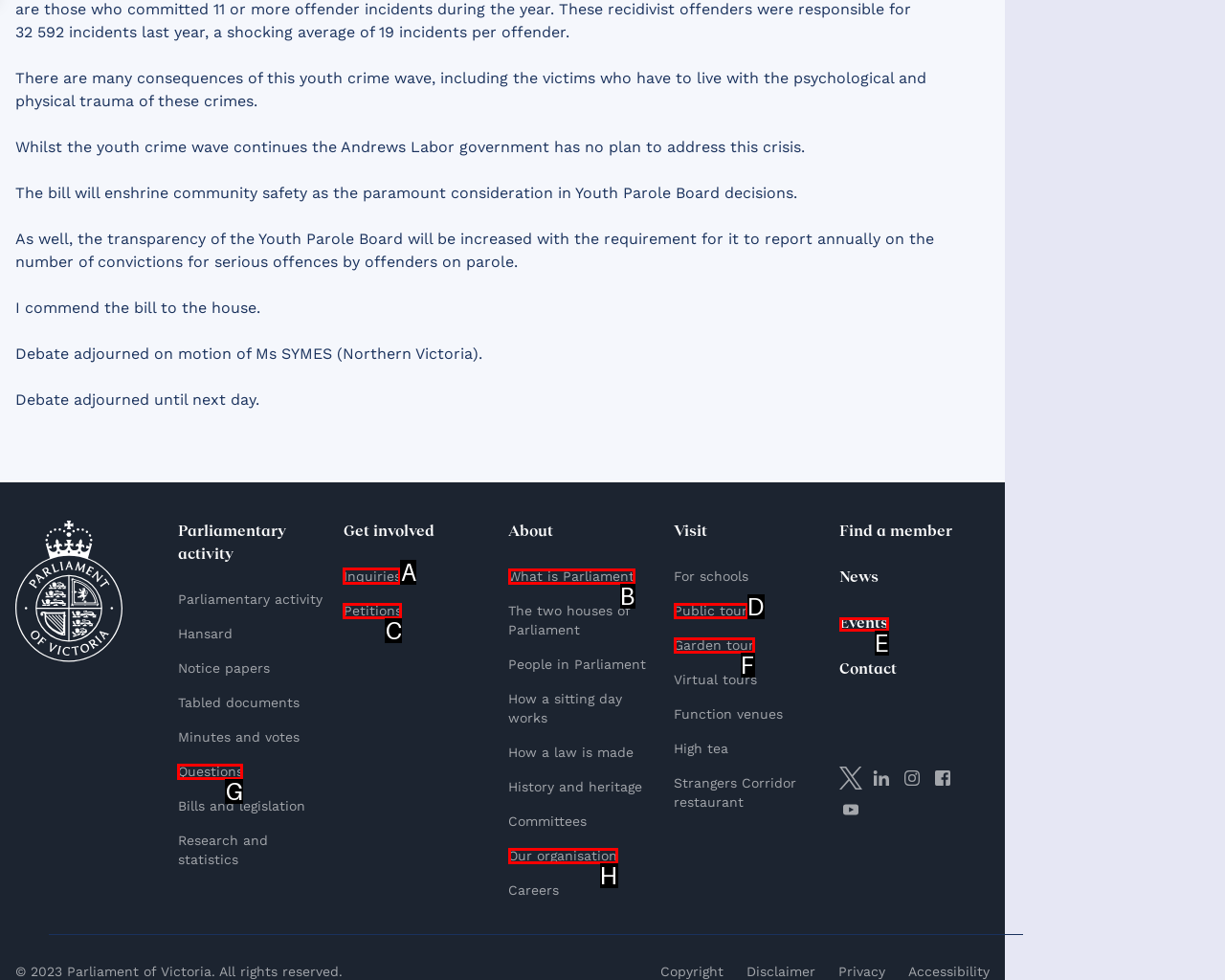Which lettered option should be clicked to perform the following task: Get involved through 'Inquiries'
Respond with the letter of the appropriate option.

A